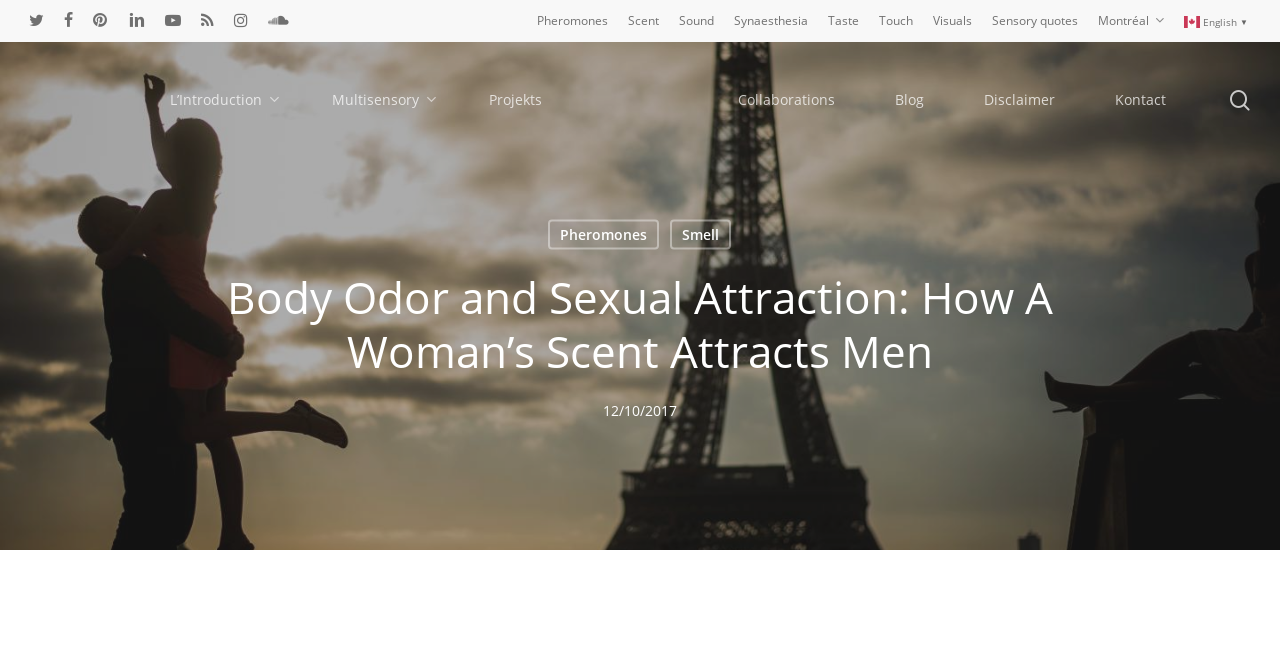When was the webpage last updated?
From the image, respond using a single word or phrase.

12/10/2017